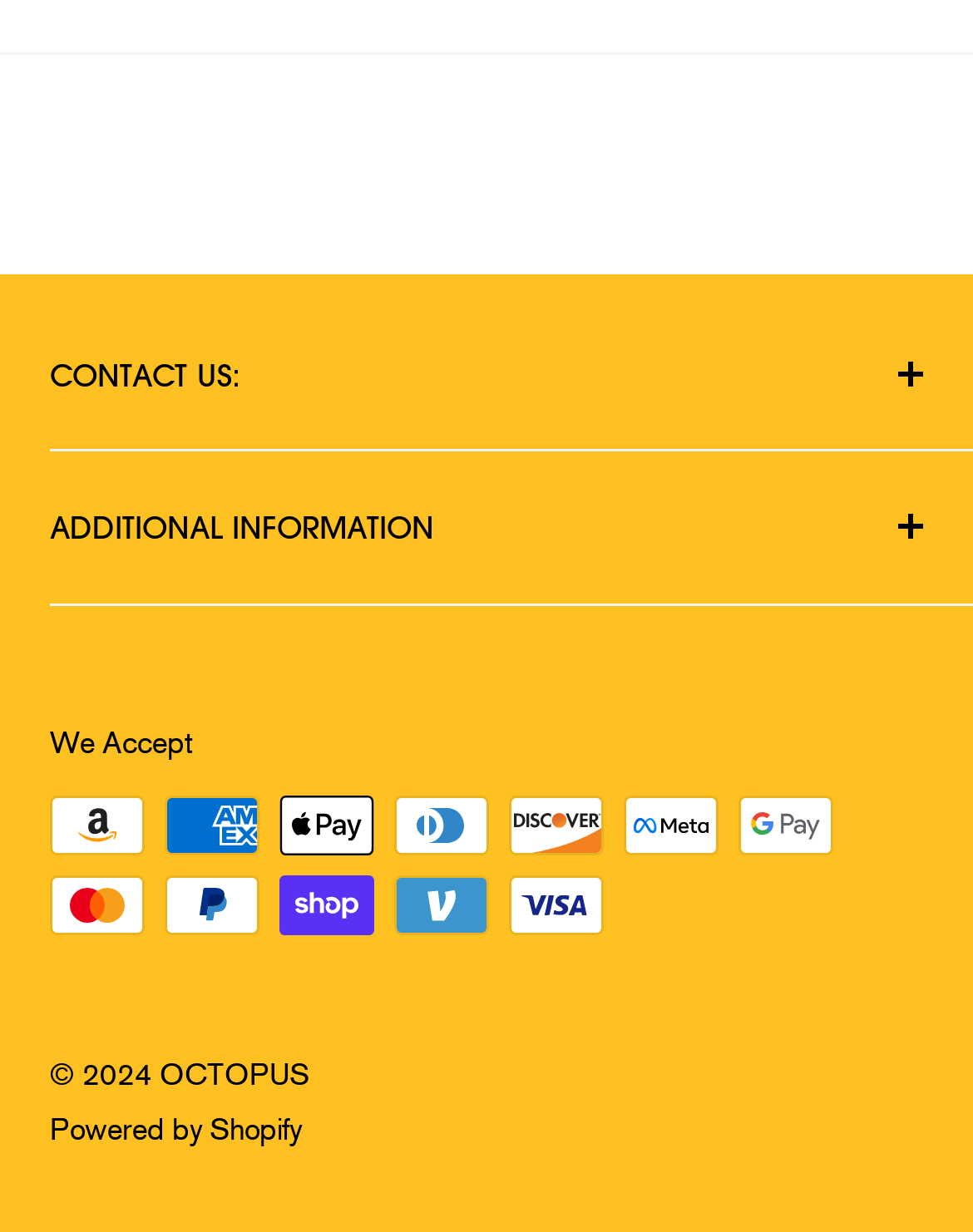What is the copyright year?
Answer the question with a single word or phrase derived from the image.

2024